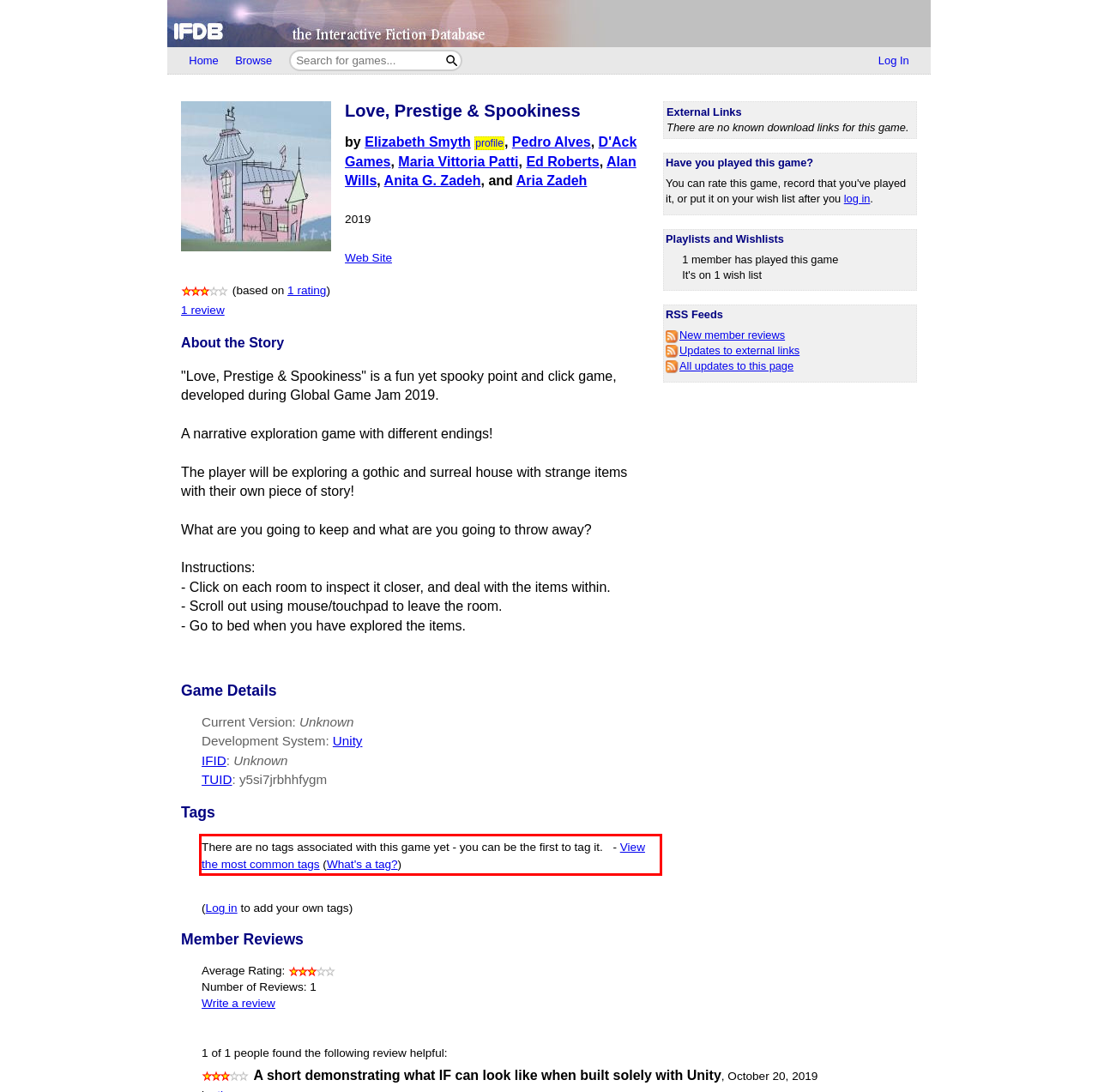Identify the text inside the red bounding box on the provided webpage screenshot by performing OCR.

There are no tags associated with this game yet - you can be the first to tag it. - View the most common tags (What's a tag?)